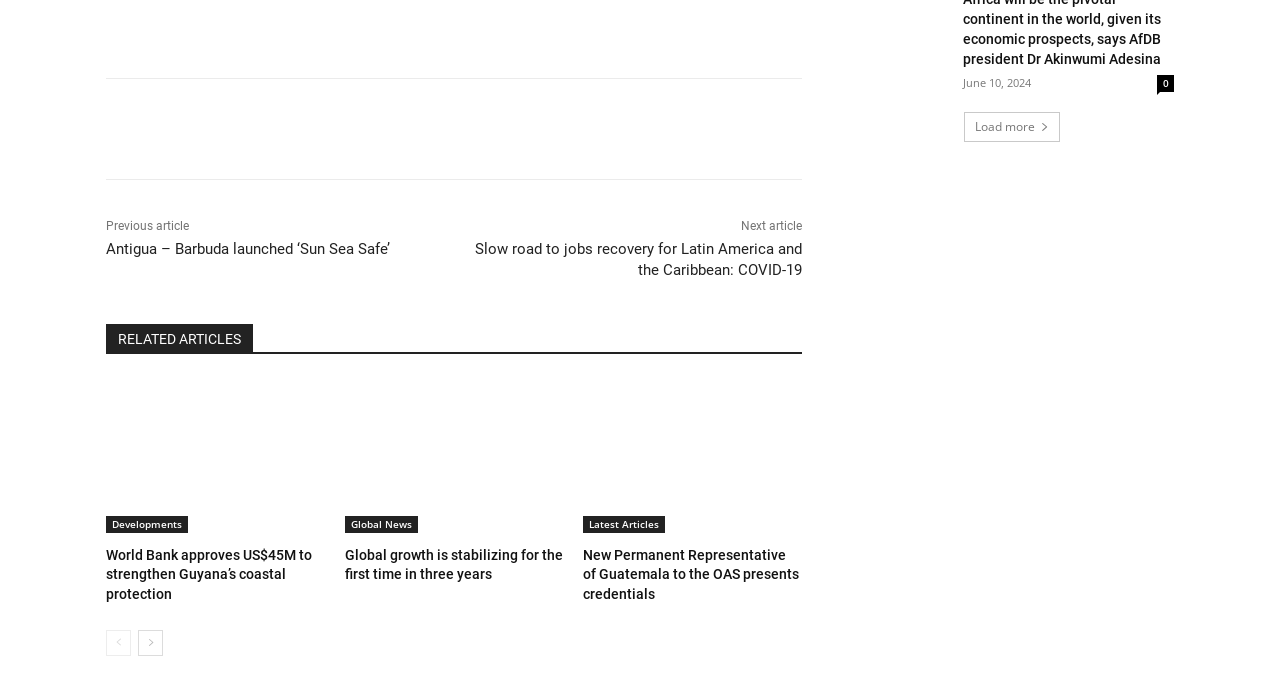Carefully observe the image and respond to the question with a detailed answer:
How many navigation buttons are there at the bottom of the webpage?

I counted the number of link elements at the bottom of the webpage and found two navigation buttons: 'prev-page' and 'next-page'.